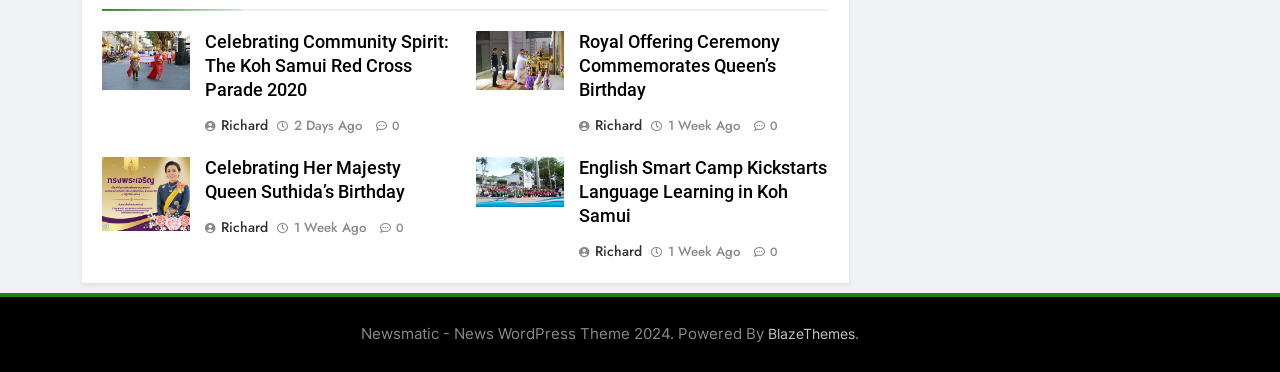What is the topic of the first article?
Using the image as a reference, answer with just one word or a short phrase.

Koh Samui Red Cross Parade